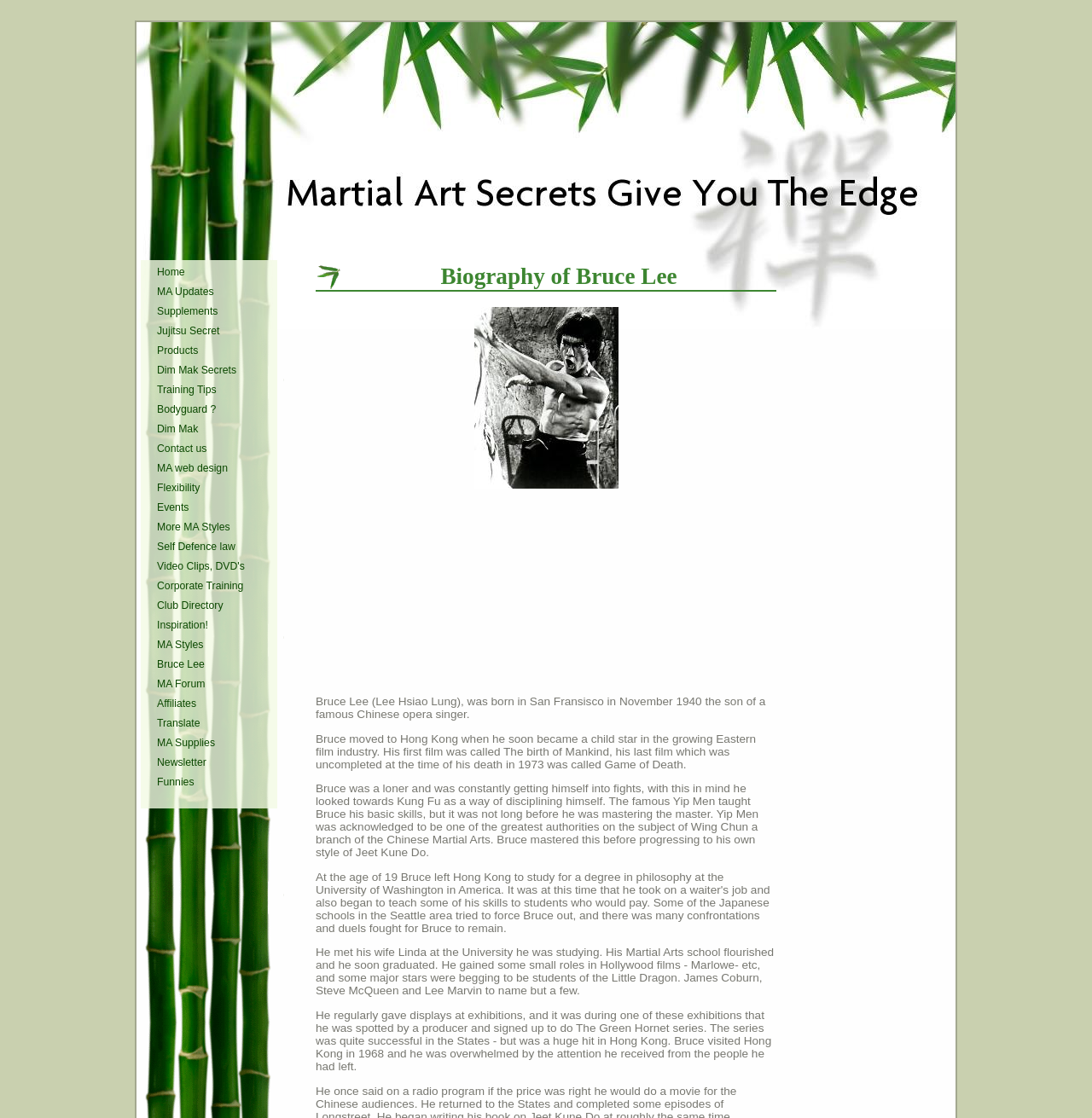Identify and provide the text of the main header on the webpage.

Biography of Bruce Lee